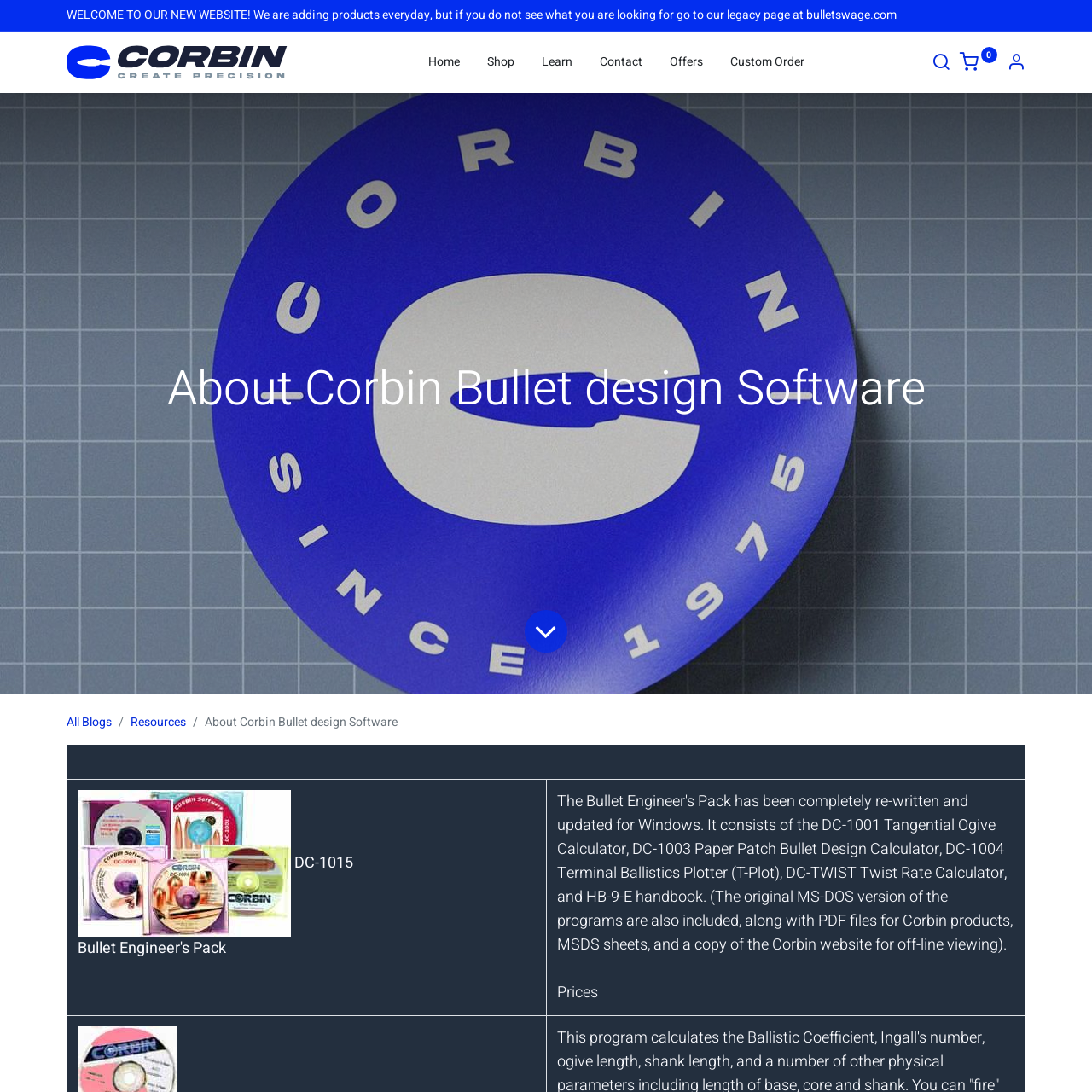Using the given description, provide the bounding box coordinates formatted as (top-left x, top-left y, bottom-right x, bottom-right y), with all values being floating point numbers between 0 and 1. Description: parent_node: Home

[0.061, 0.041, 0.263, 0.073]